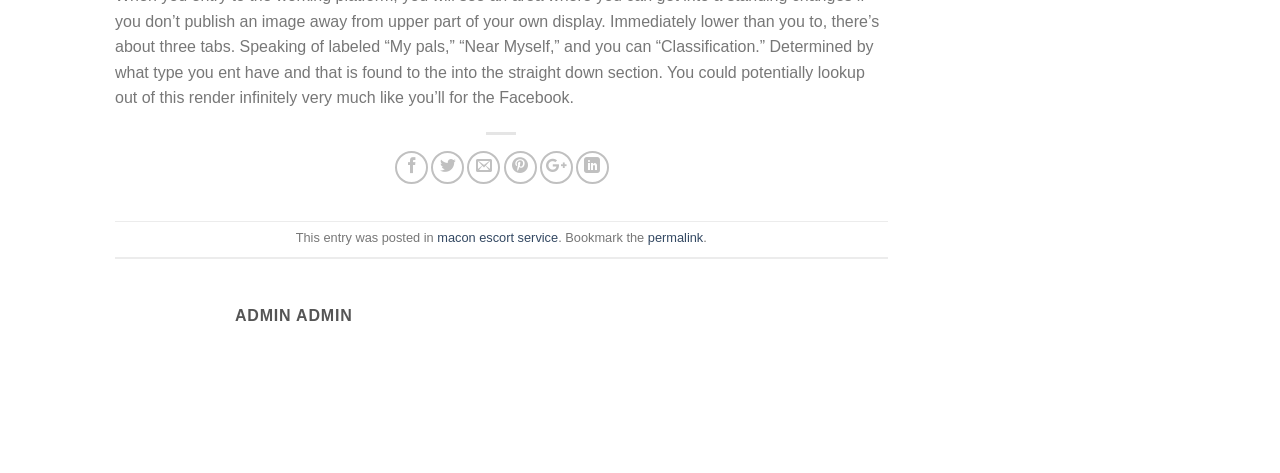What is the category of the post?
Based on the image, respond with a single word or phrase.

macon escort service